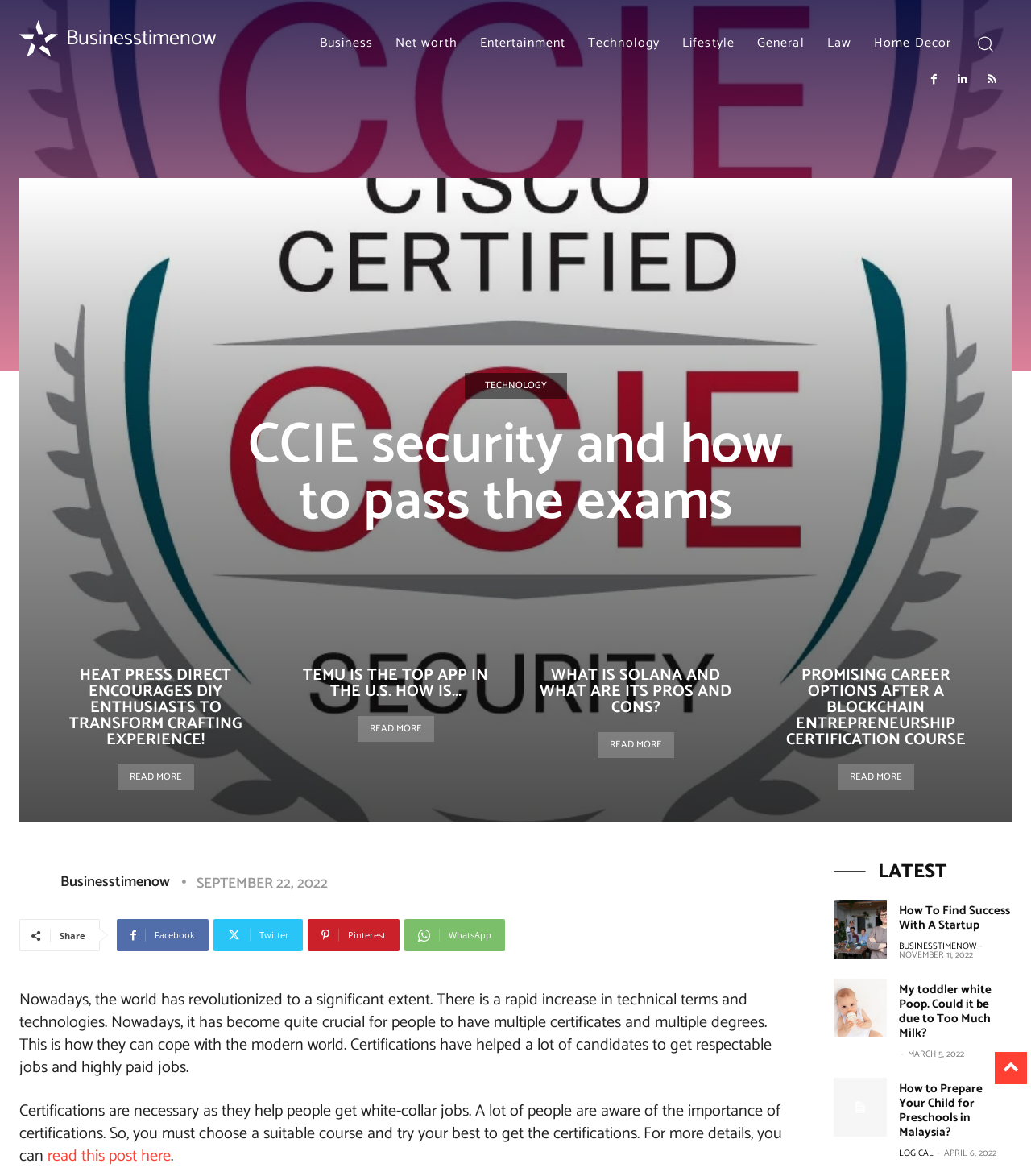What is the category of the article 'My toddler white Poop. Could it be due to Too Much Milk?'?
Look at the image and respond with a one-word or short phrase answer.

Lifestyle